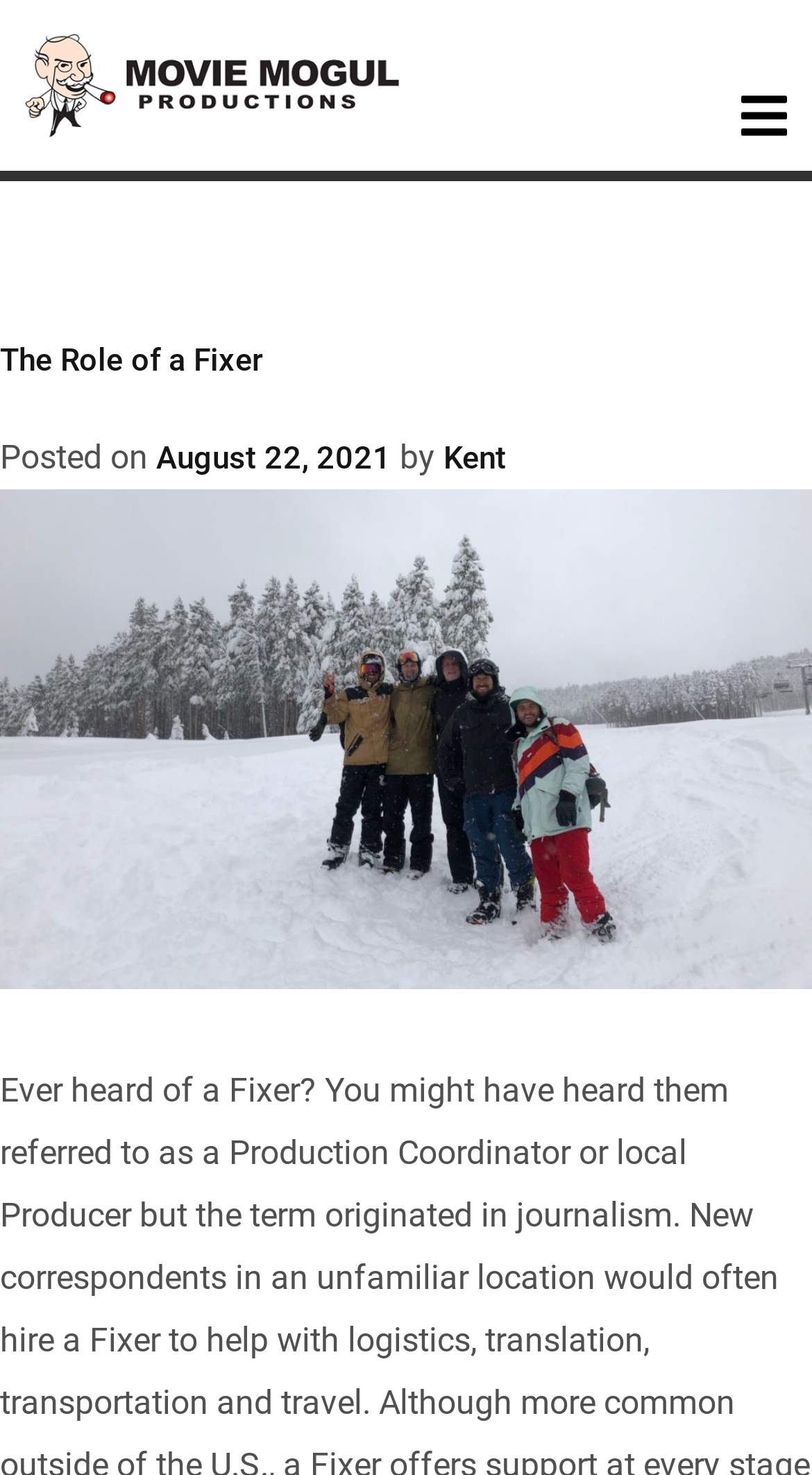Analyze the image and answer the question with as much detail as possible: 
When was the article posted?

I found the answer by looking at the section where it says 'Posted on' followed by the date, which is 'August 22, 2021'.